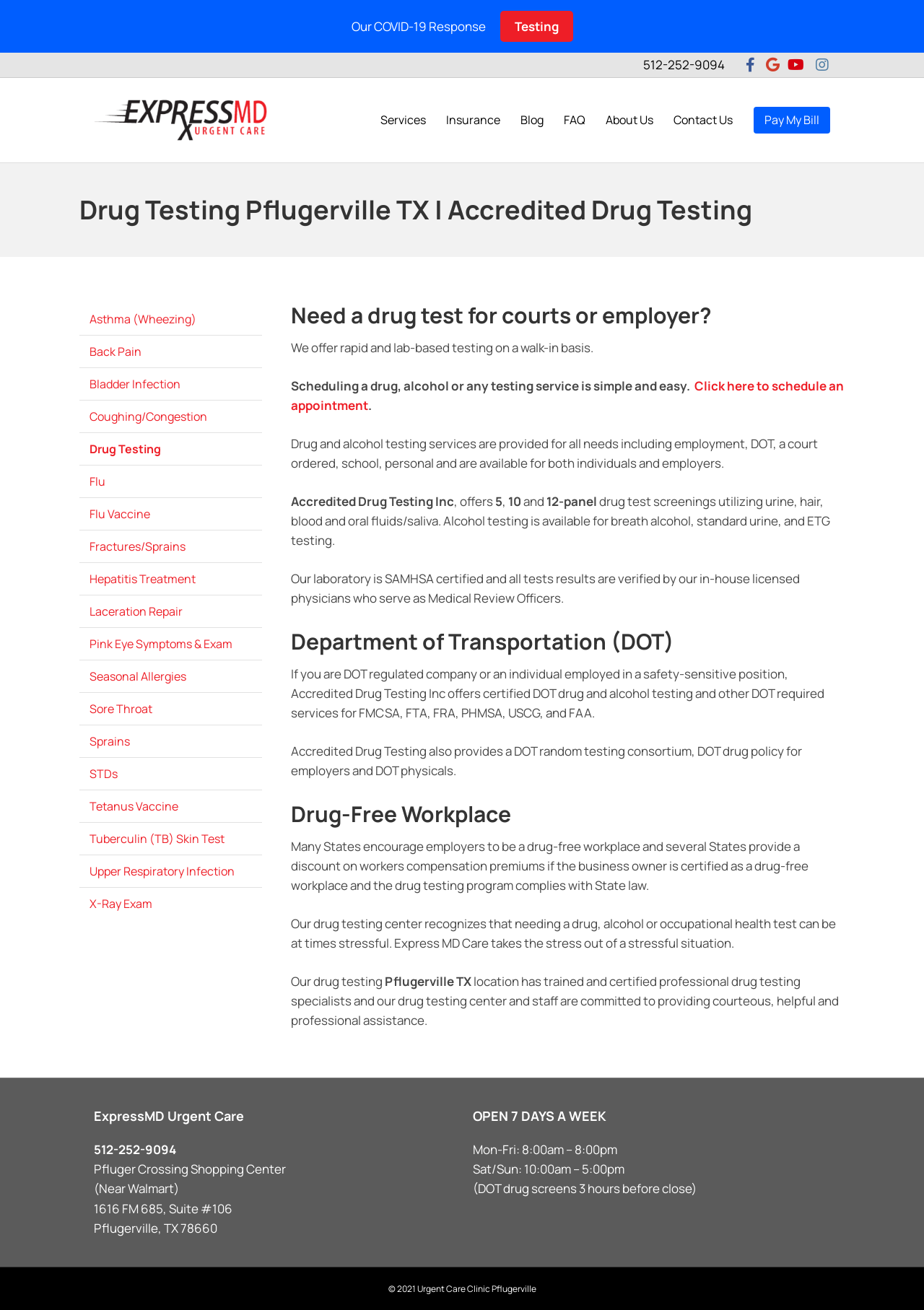Find the bounding box of the UI element described as: "Flu". The bounding box coordinates should be given as four float values between 0 and 1, i.e., [left, top, right, bottom].

[0.086, 0.356, 0.284, 0.38]